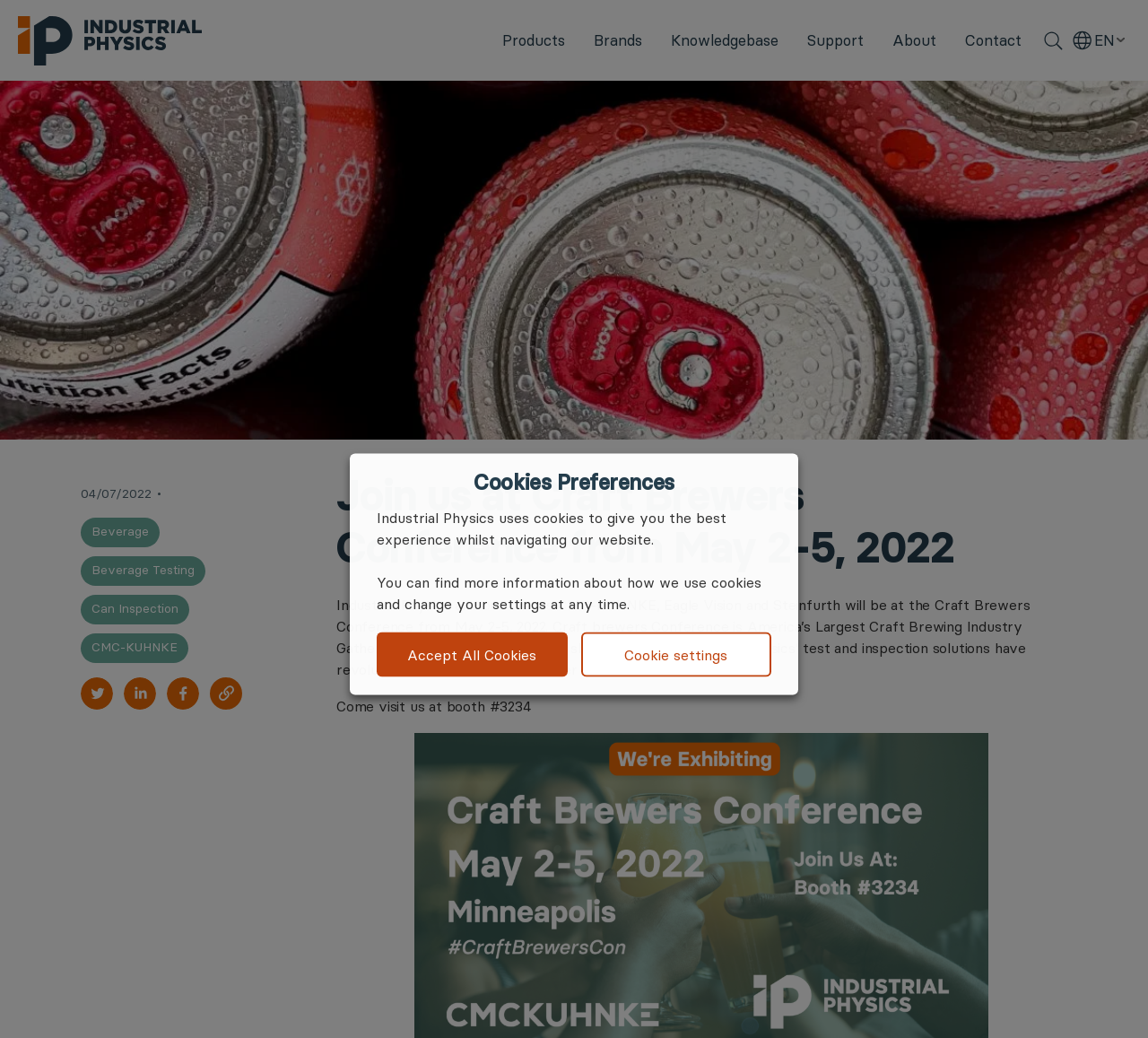What is the name of the brand mentioned on the webpage?
Please provide a single word or phrase in response based on the screenshot.

CMC-KUHNKE